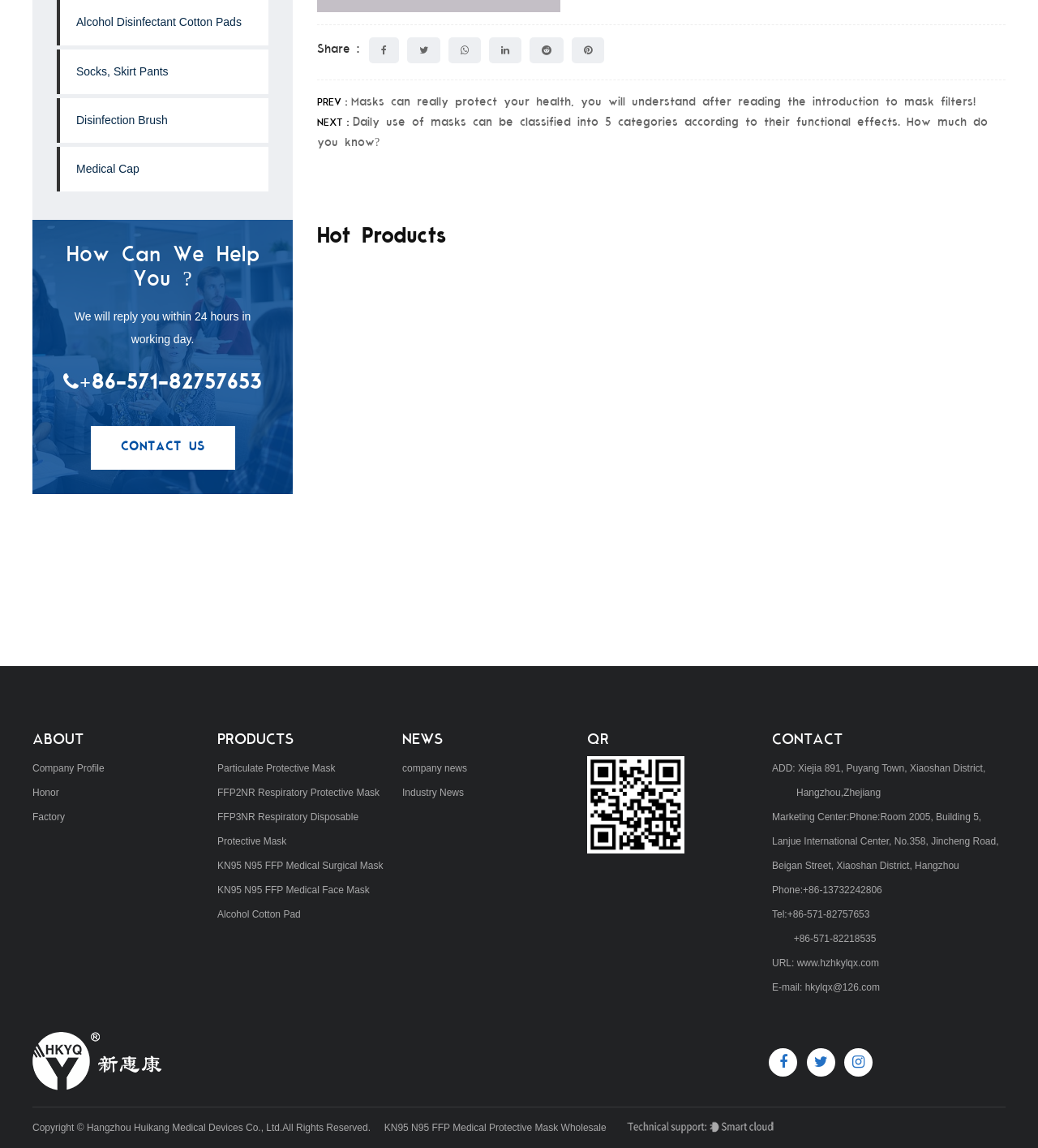Identify the bounding box for the UI element specified in this description: "Contact Us". The coordinates must be four float numbers between 0 and 1, formatted as [left, top, right, bottom].

[0.087, 0.371, 0.226, 0.409]